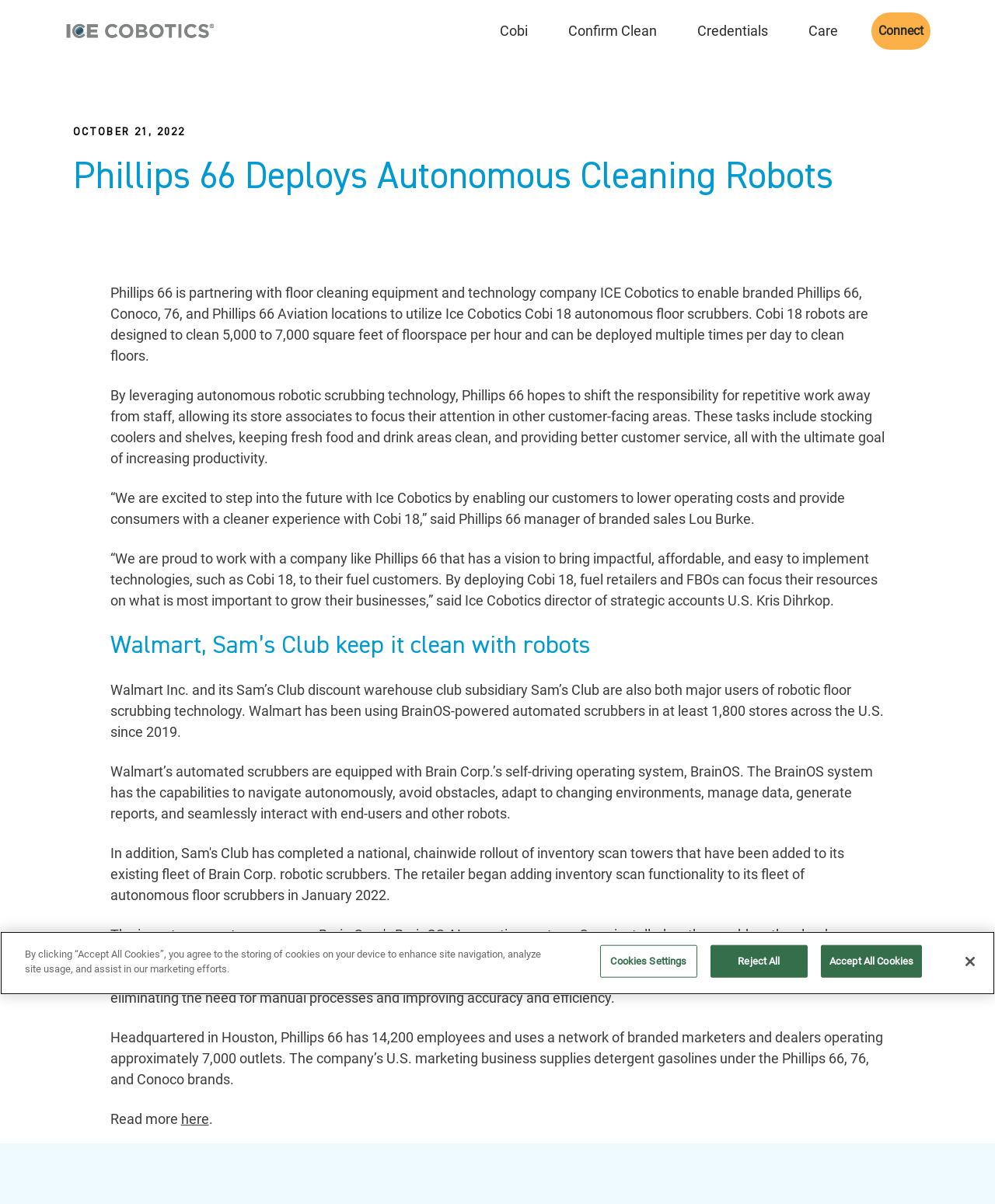Using the details from the image, please elaborate on the following question: What is the purpose of Cobi 18 robots?

According to the webpage, Cobi 18 robots are designed to clean 5,000 to 7,000 square feet of floorspace per hour and can be deployed multiple times per day to clean floors, allowing staff to focus on other customer-facing areas.